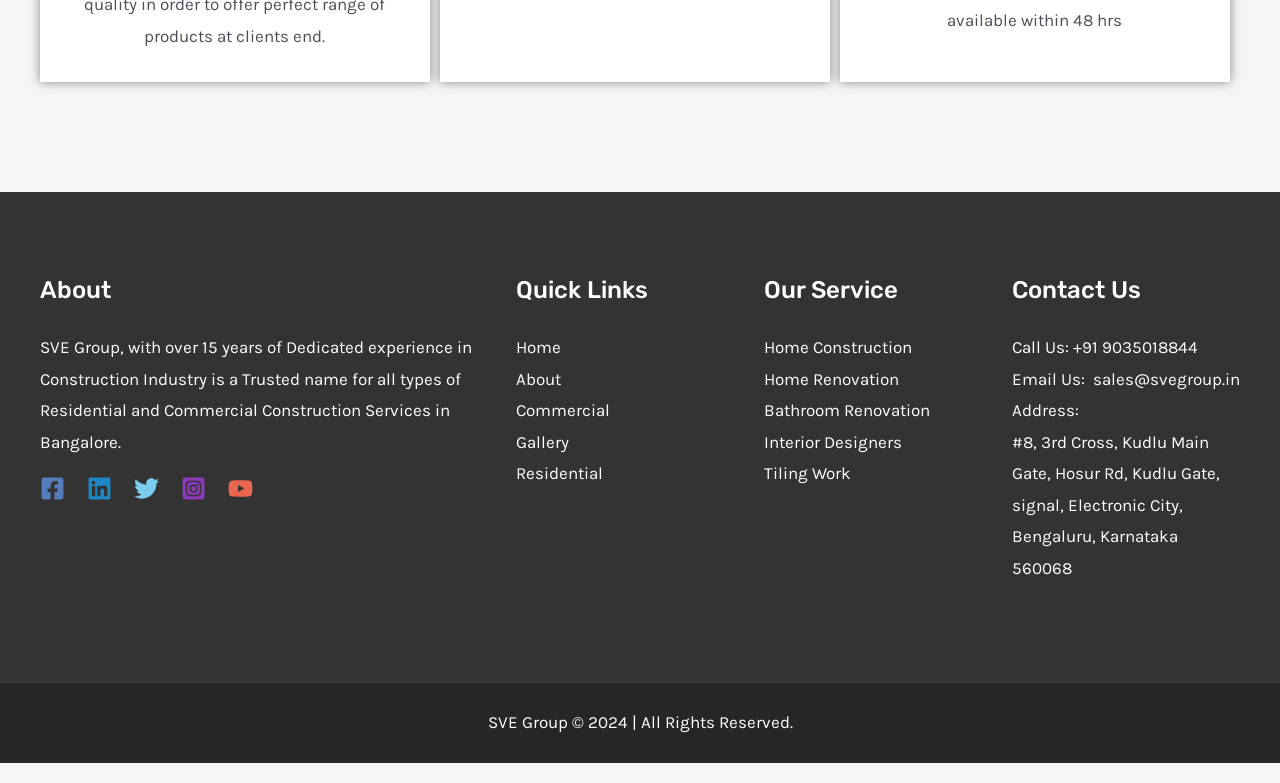Identify the bounding box coordinates of the clickable region required to complete the instruction: "Search for something". The coordinates should be given as four float numbers within the range of 0 and 1, i.e., [left, top, right, bottom].

None